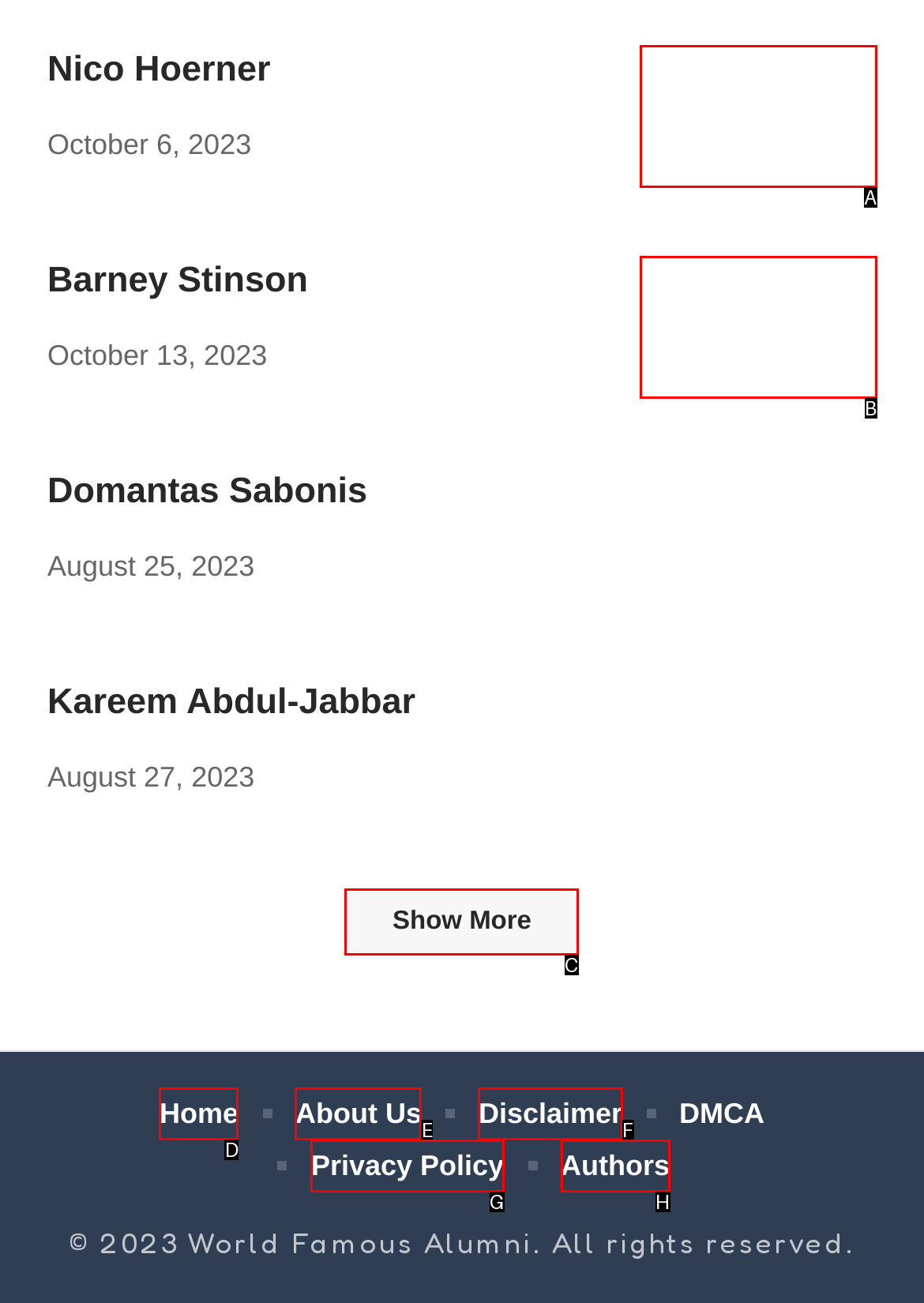Determine which HTML element should be clicked for this task: Show more profiles
Provide the option's letter from the available choices.

C